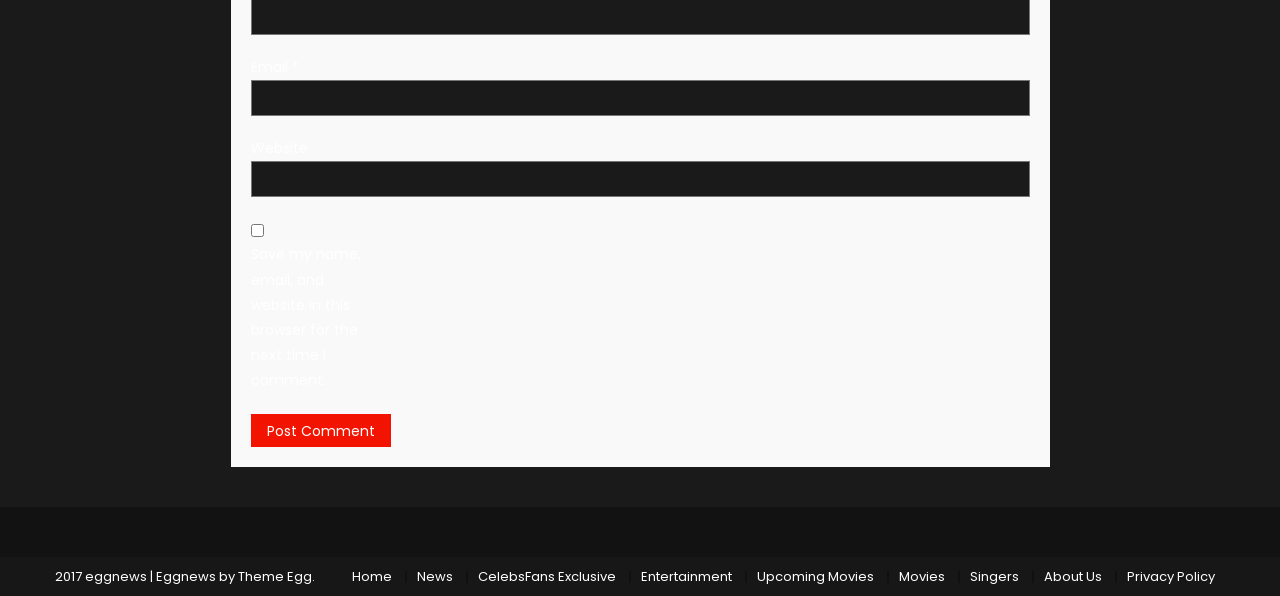Identify the coordinates of the bounding box for the element that must be clicked to accomplish the instruction: "Check the save option".

[0.196, 0.376, 0.206, 0.398]